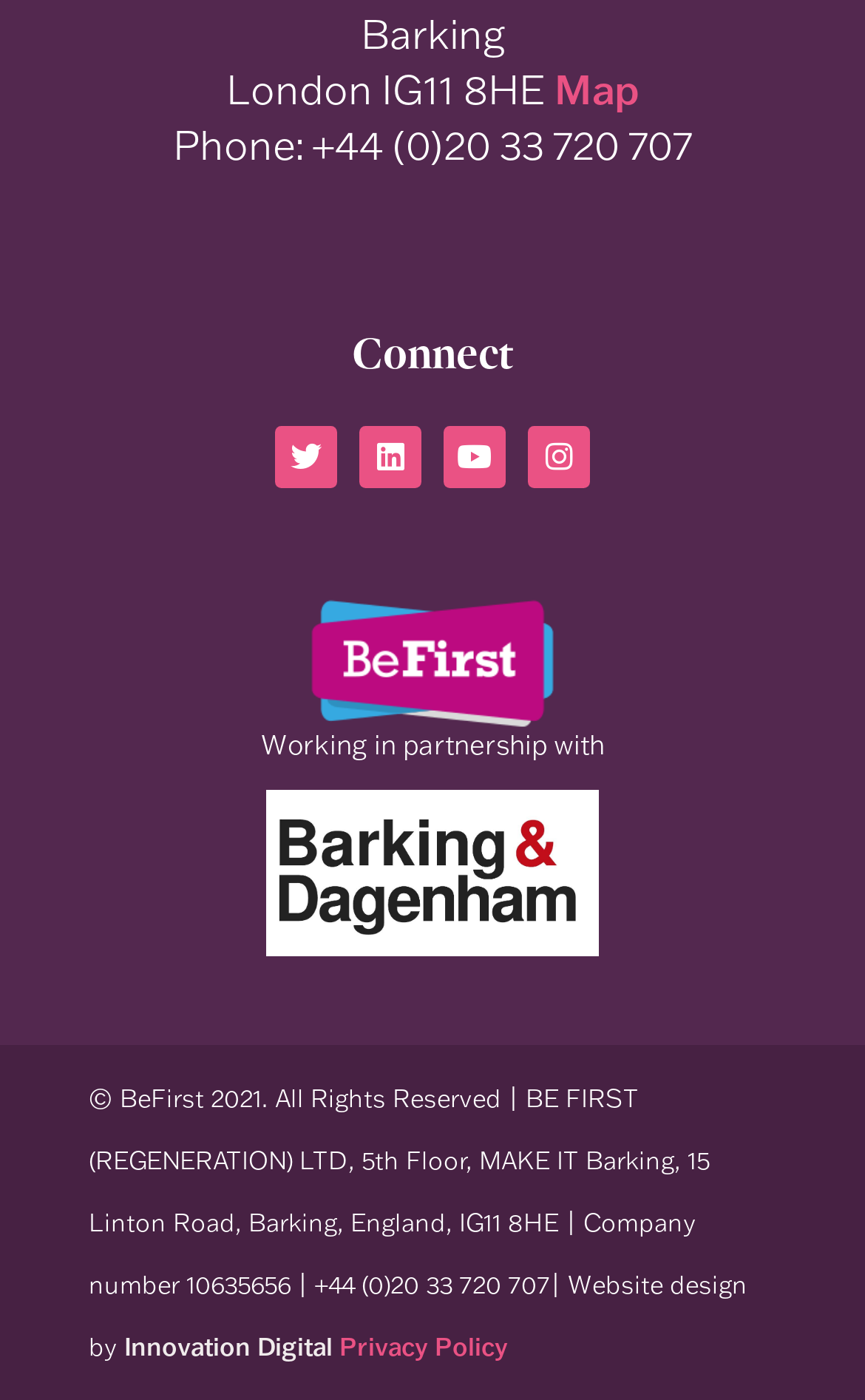Please respond to the question with a concise word or phrase:
What is the phone number of BeFirst?

+44 (0)20 33 720 707